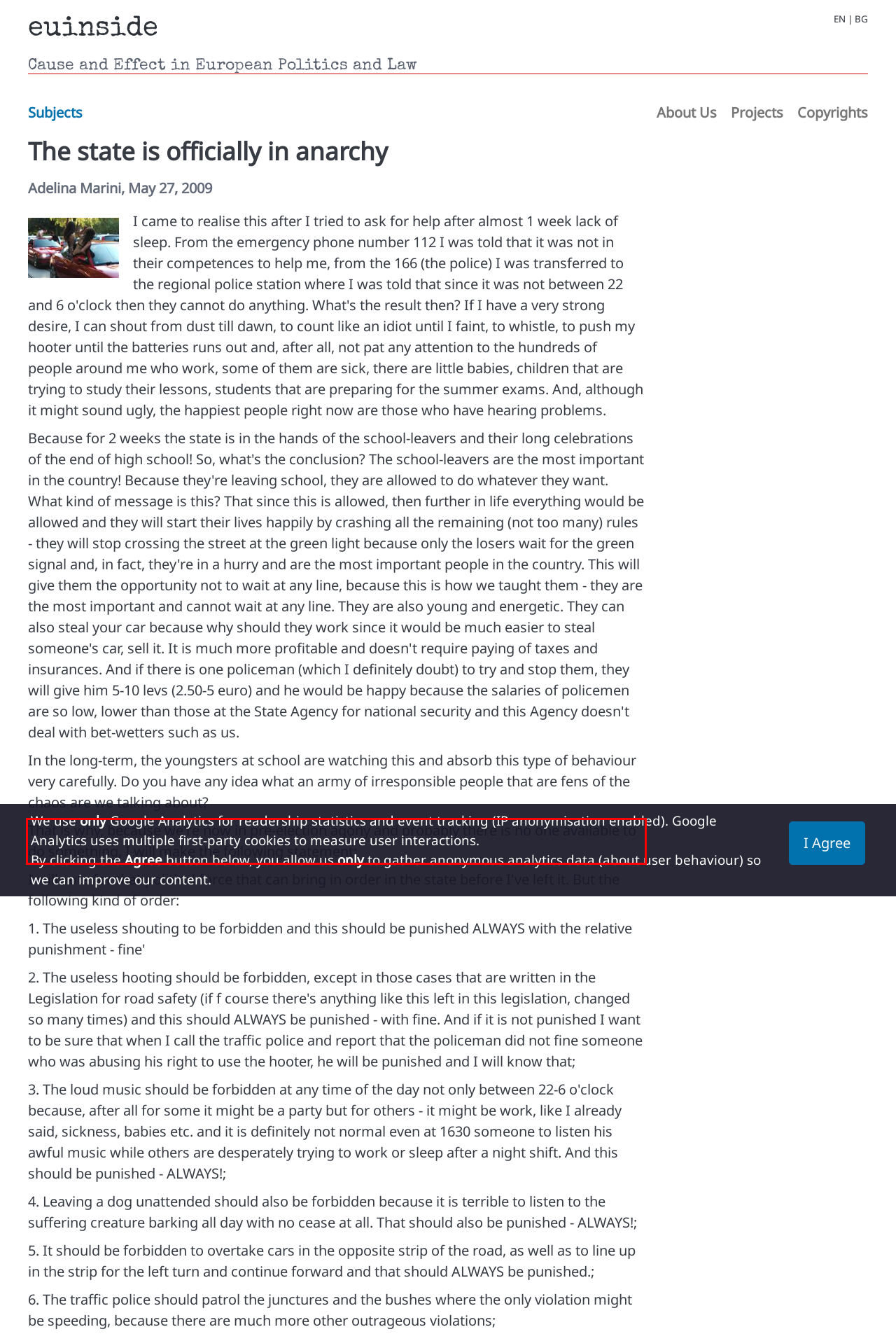Using the provided screenshot, read and generate the text content within the red-bordered area.

That is why, because we're now in pre-election agony and probably there is no one available to do something, I will make the following statement: